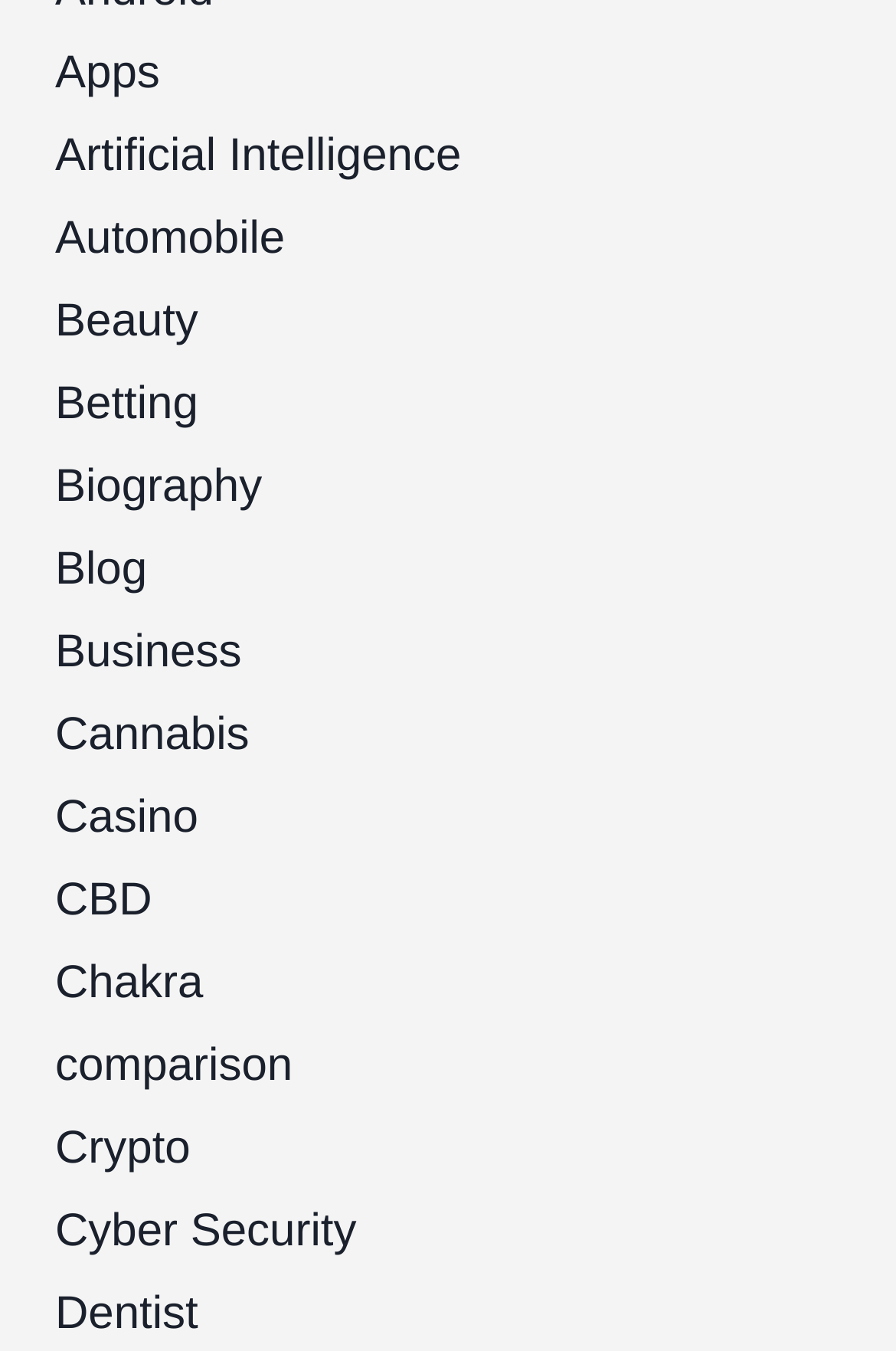Please indicate the bounding box coordinates for the clickable area to complete the following task: "Explore Artificial Intelligence". The coordinates should be specified as four float numbers between 0 and 1, i.e., [left, top, right, bottom].

[0.062, 0.097, 0.515, 0.135]